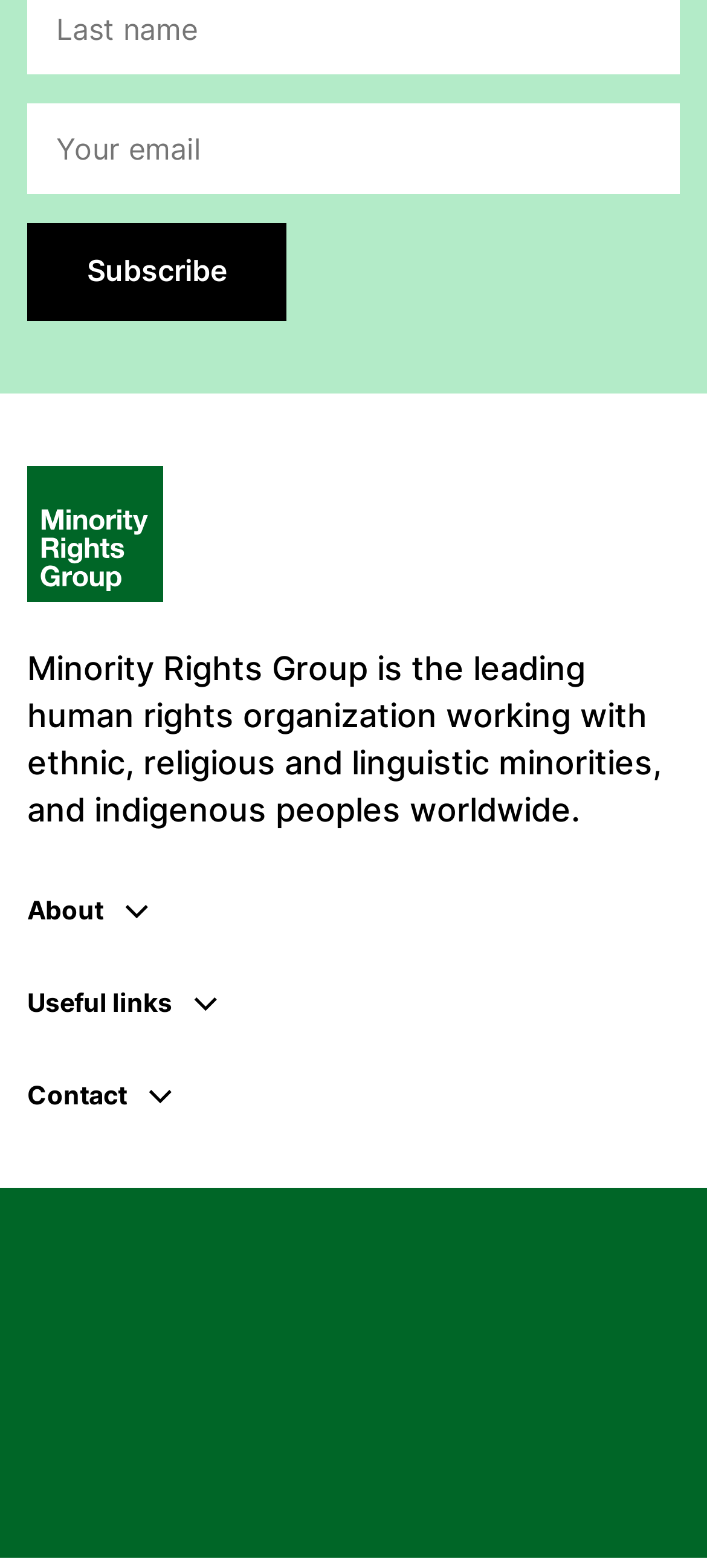Refer to the image and answer the question with as much detail as possible: What is the topic of the 'Who we are' link?

The 'Who we are' link is likely related to information about the organization, its mission, and its goals. This can be inferred from the context of the link and its placement on the webpage.